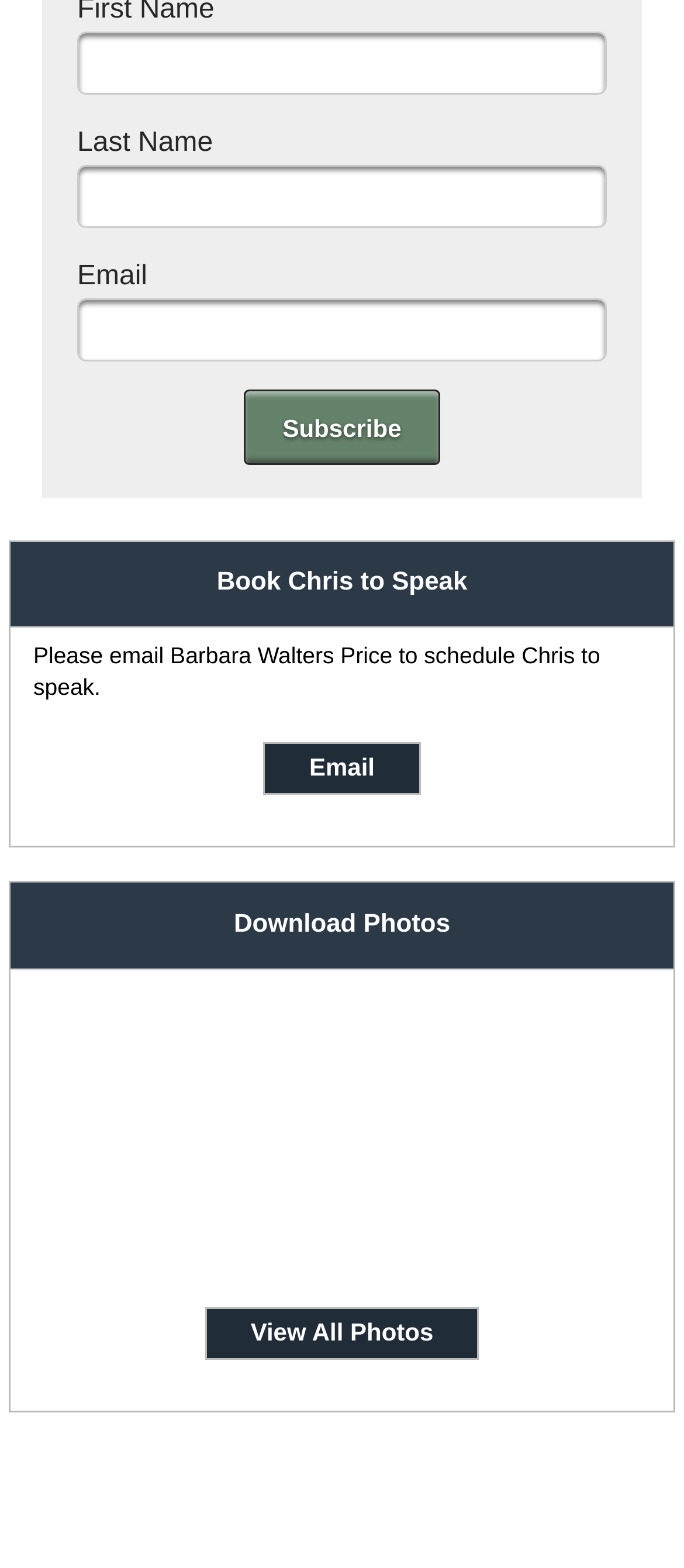Find the bounding box coordinates for the area that must be clicked to perform this action: "Enter email".

[0.113, 0.191, 0.887, 0.231]